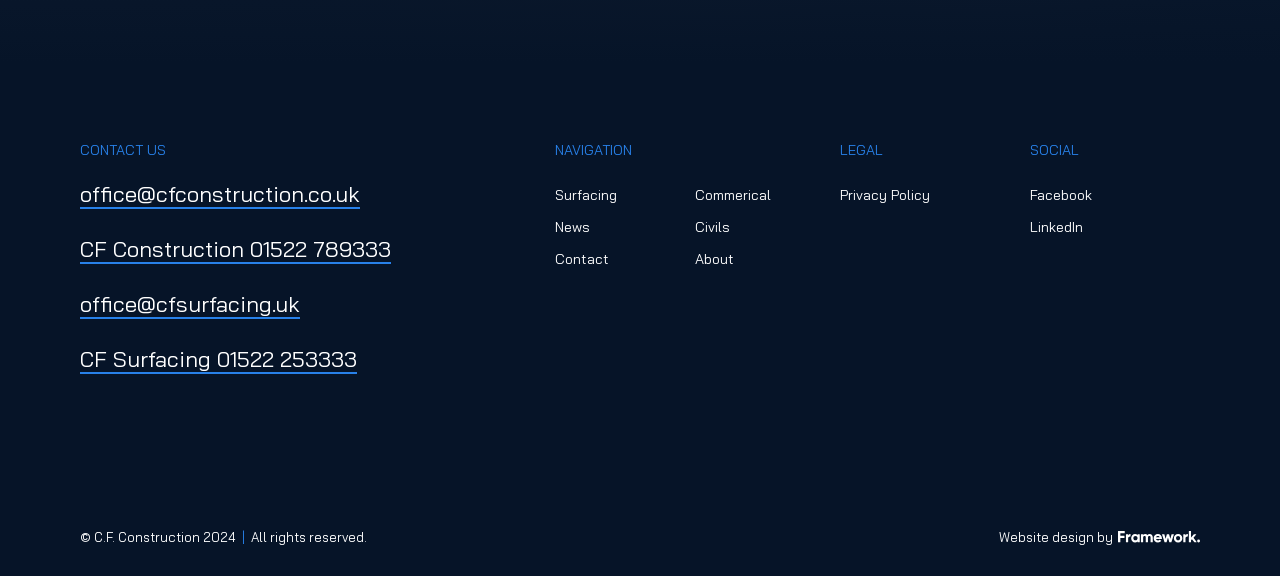Based on the visual content of the image, answer the question thoroughly: What is the company name in the footer?

I found the company name 'CF Construction' in the footer section of the webpage, which is located at the bottom of the page and contains contact information and other details.